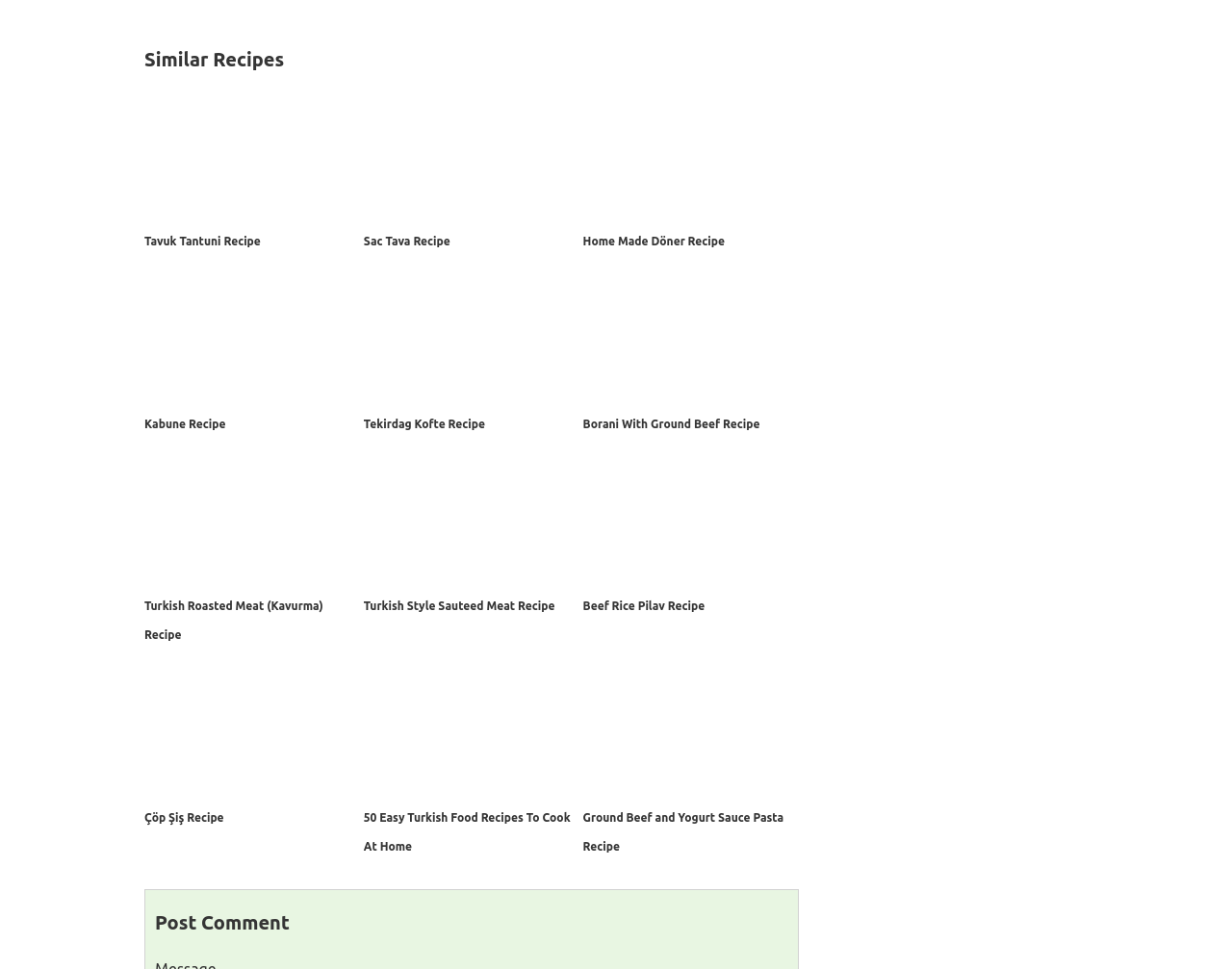How many recipes are listed?
Please answer the question with a detailed and comprehensive explanation.

I counted the number of link elements with text descriptions, excluding the empty links, and found 12 recipe links. These links are scattered throughout the webpage, but they all have a similar structure and are likely to be recipe listings.